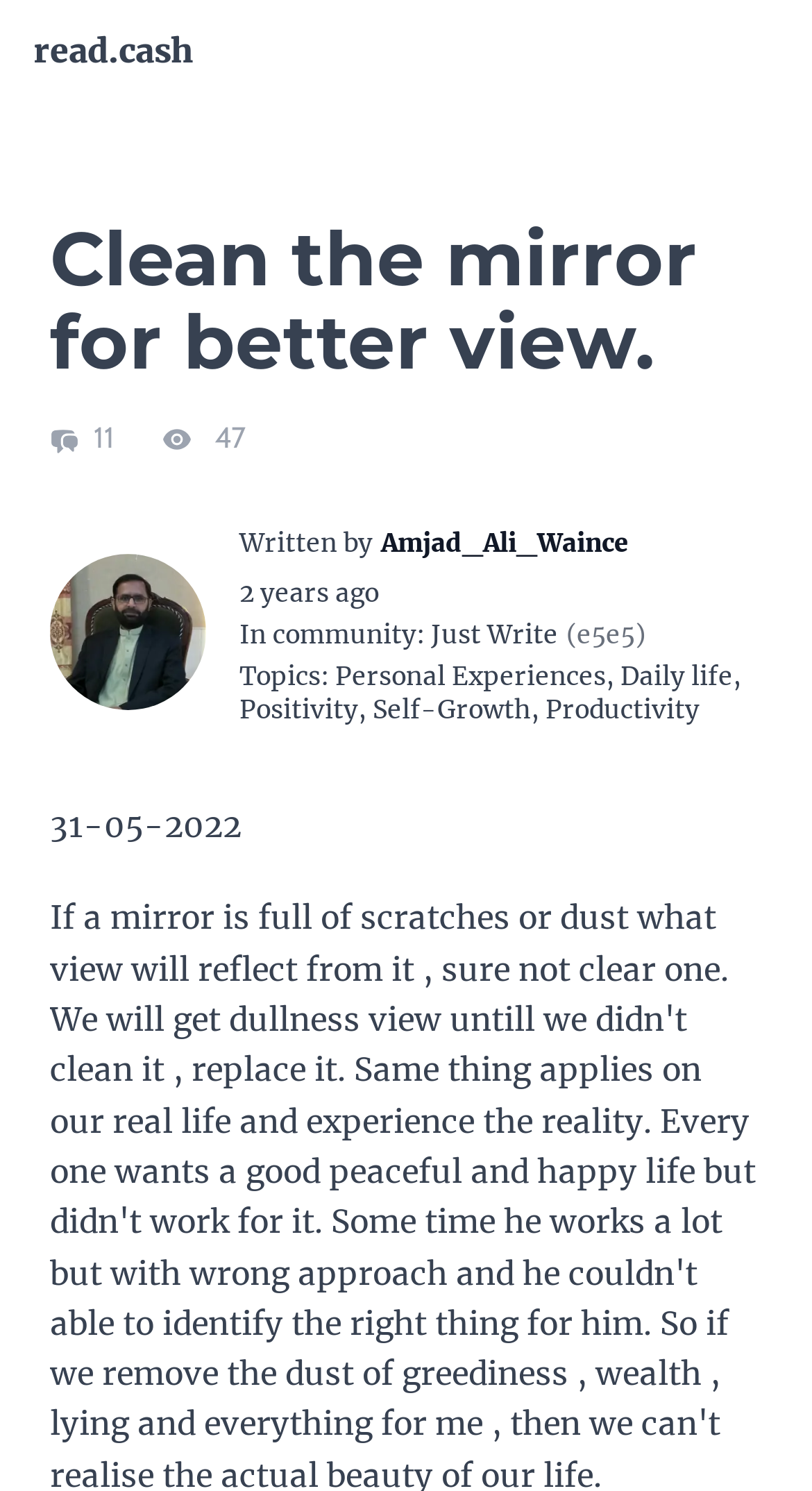What are the topics of the article?
Based on the image, respond with a single word or phrase.

Personal Experiences, Daily life, Positivity, Self-Growth, Productivity